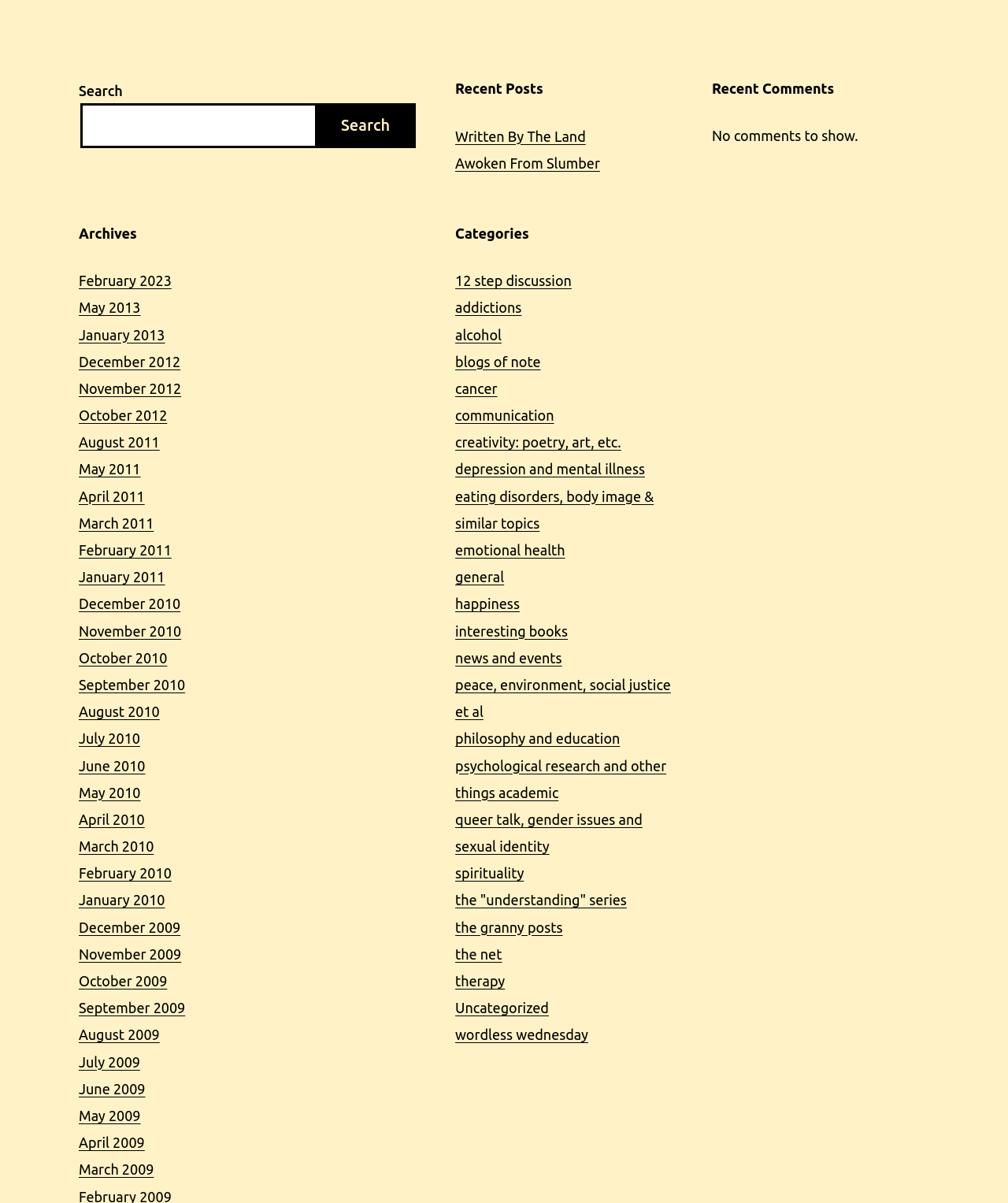Refer to the image and provide an in-depth answer to the question: 
What is the title of the second recent post?

I looked at the links under the 'Recent Posts' heading and found the second link, which is 'Awoken From Slumber'.